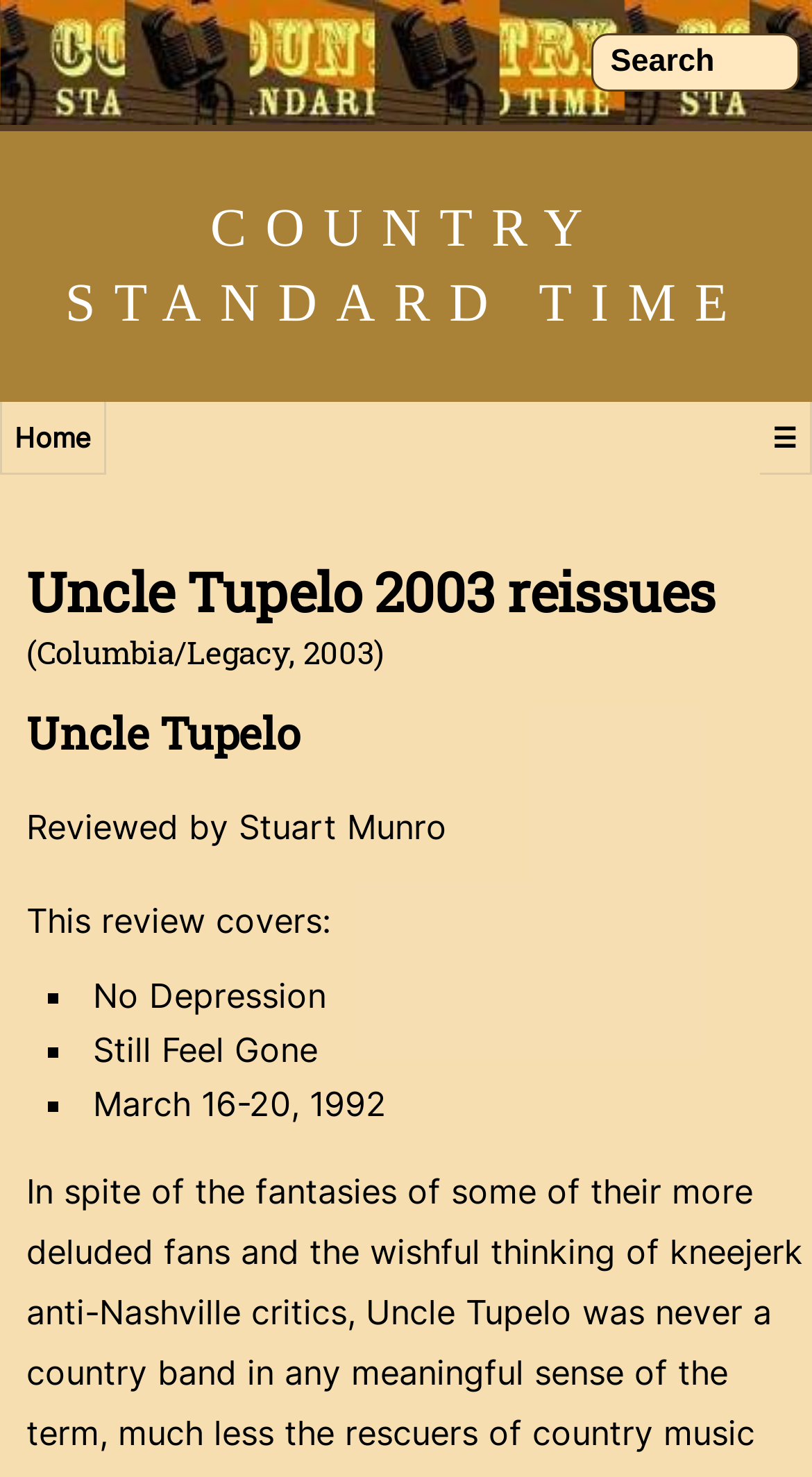What is the name of the website?
Using the information presented in the image, please offer a detailed response to the question.

The name of the website can be found in the link 'COUNTRY STANDARD TIME' which is located at the top of the webpage.